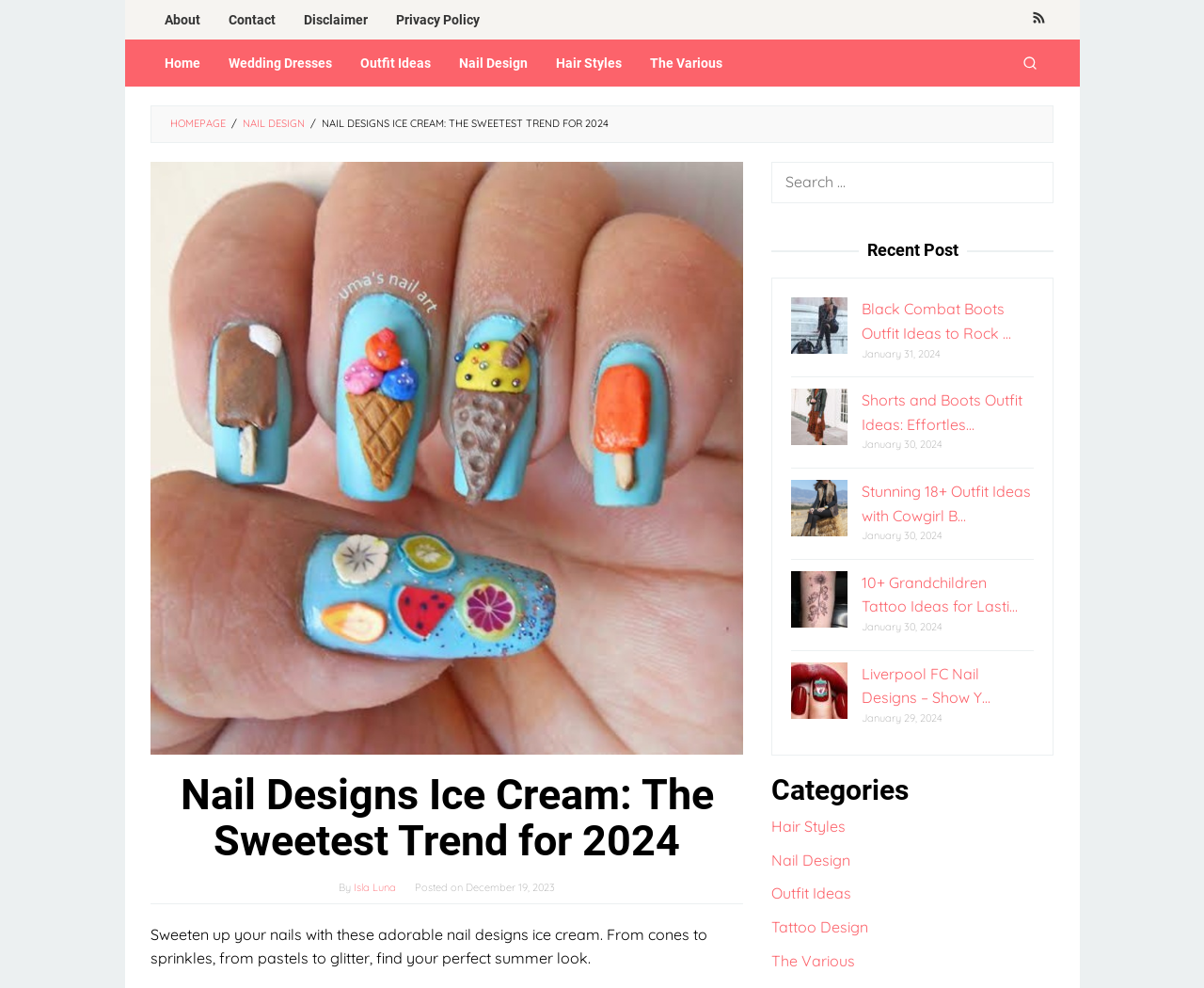Use a single word or phrase to answer the question: 
How many recent posts are displayed on the webpage?

5